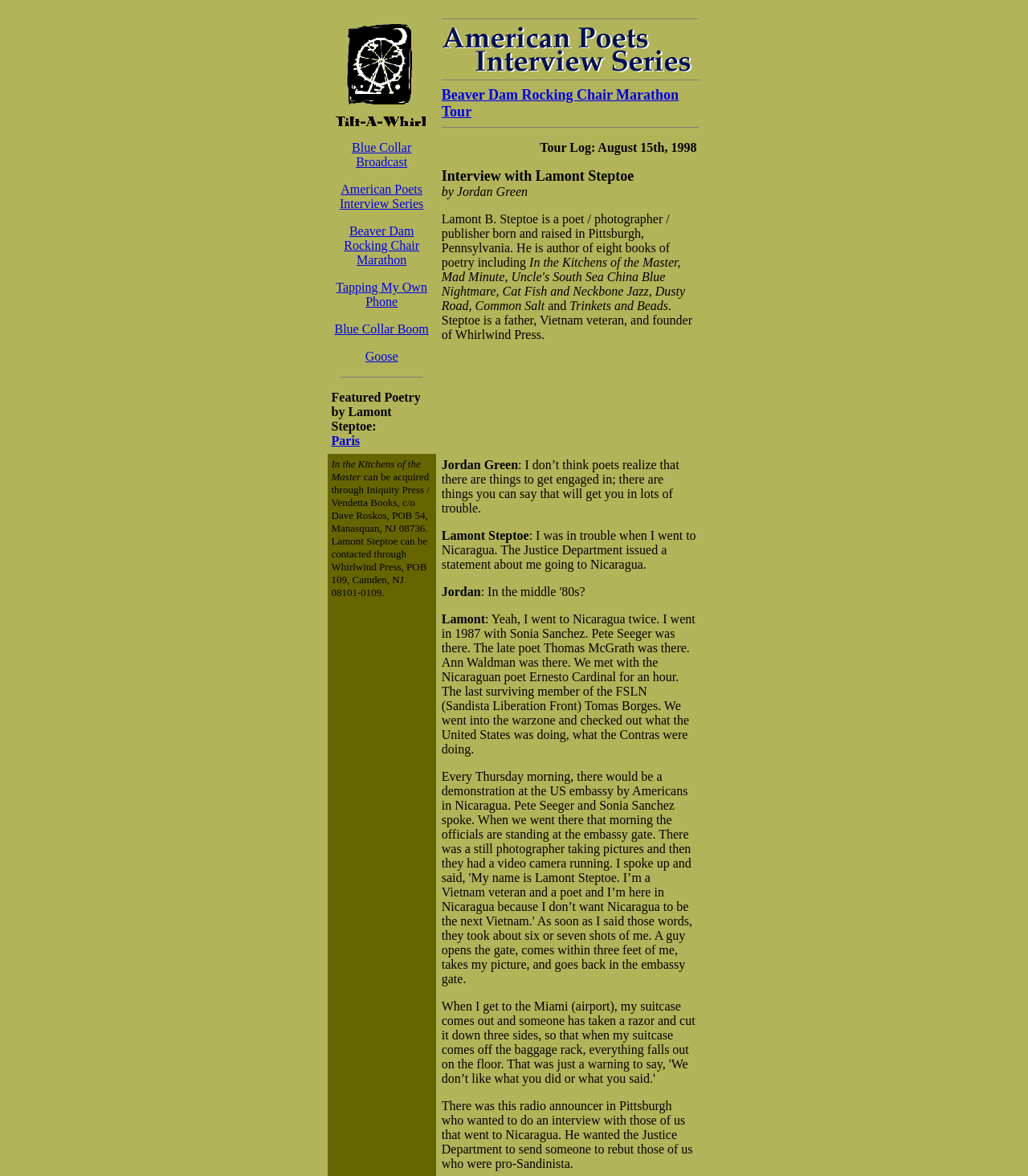Provide a one-word or one-phrase answer to the question:
What is the title of the poetry series mentioned on the page?

Blue Collar Broadcast